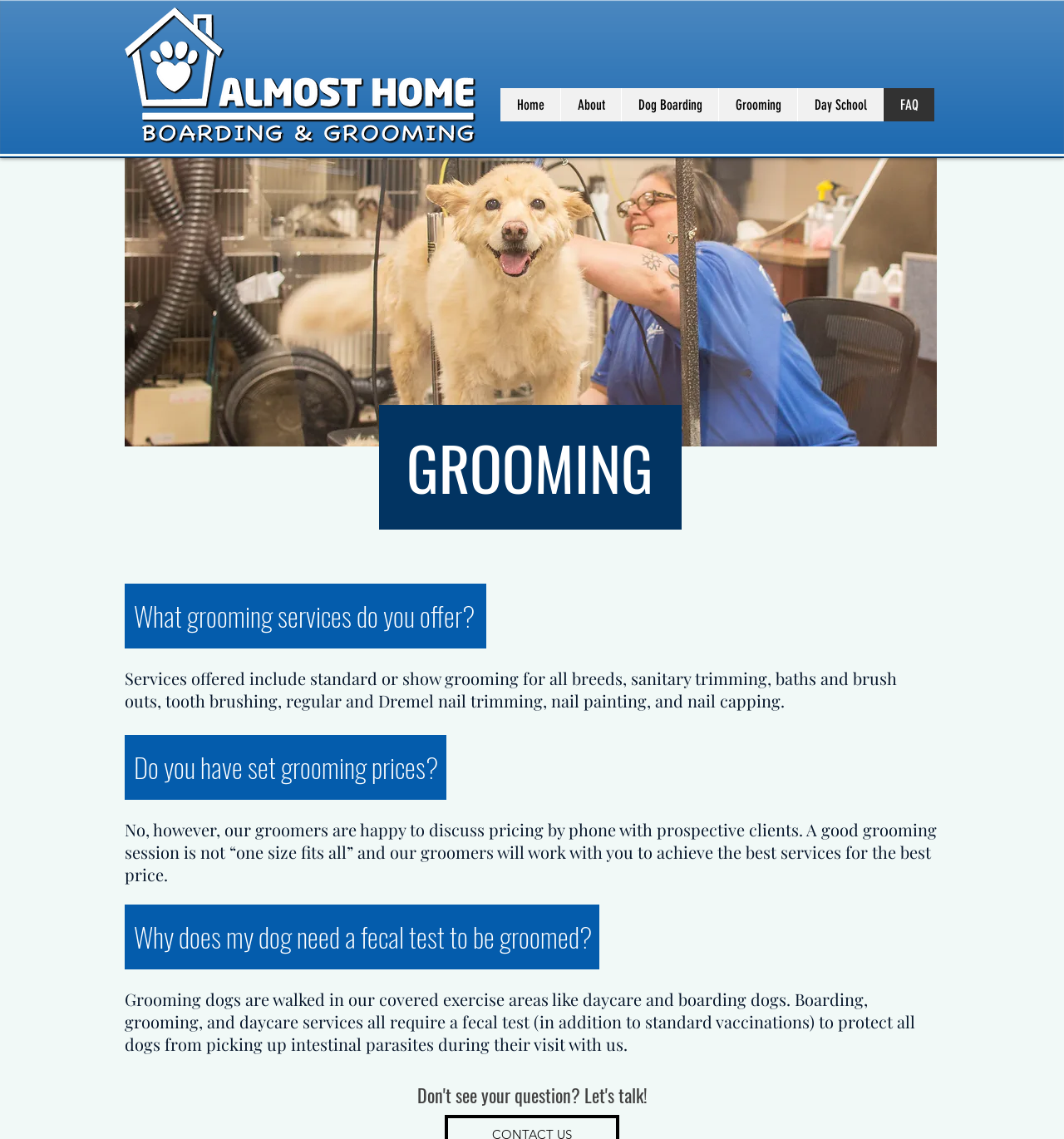Why is a fecal test required for grooming?
Please answer the question as detailed as possible based on the image.

According to the webpage, a fecal test is required for grooming because dogs are walked in covered exercise areas, similar to daycare and boarding dogs, and this test is necessary to protect all dogs from picking up intestinal parasites during their visit.